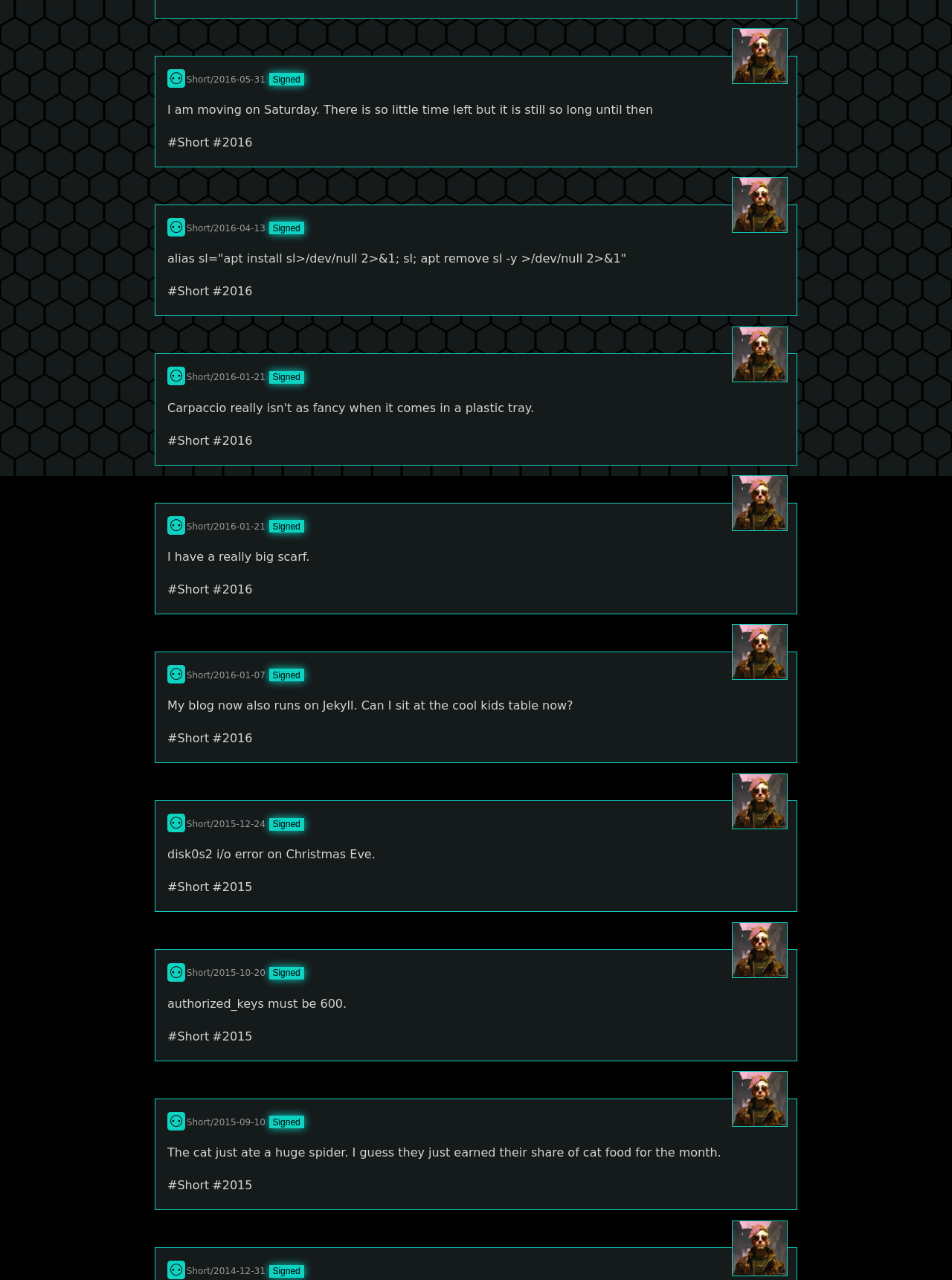Identify the bounding box of the UI component described as: "parent_node: ⚇Short/2015-09-10Signed title="glow/"".

[0.769, 0.837, 0.827, 0.88]